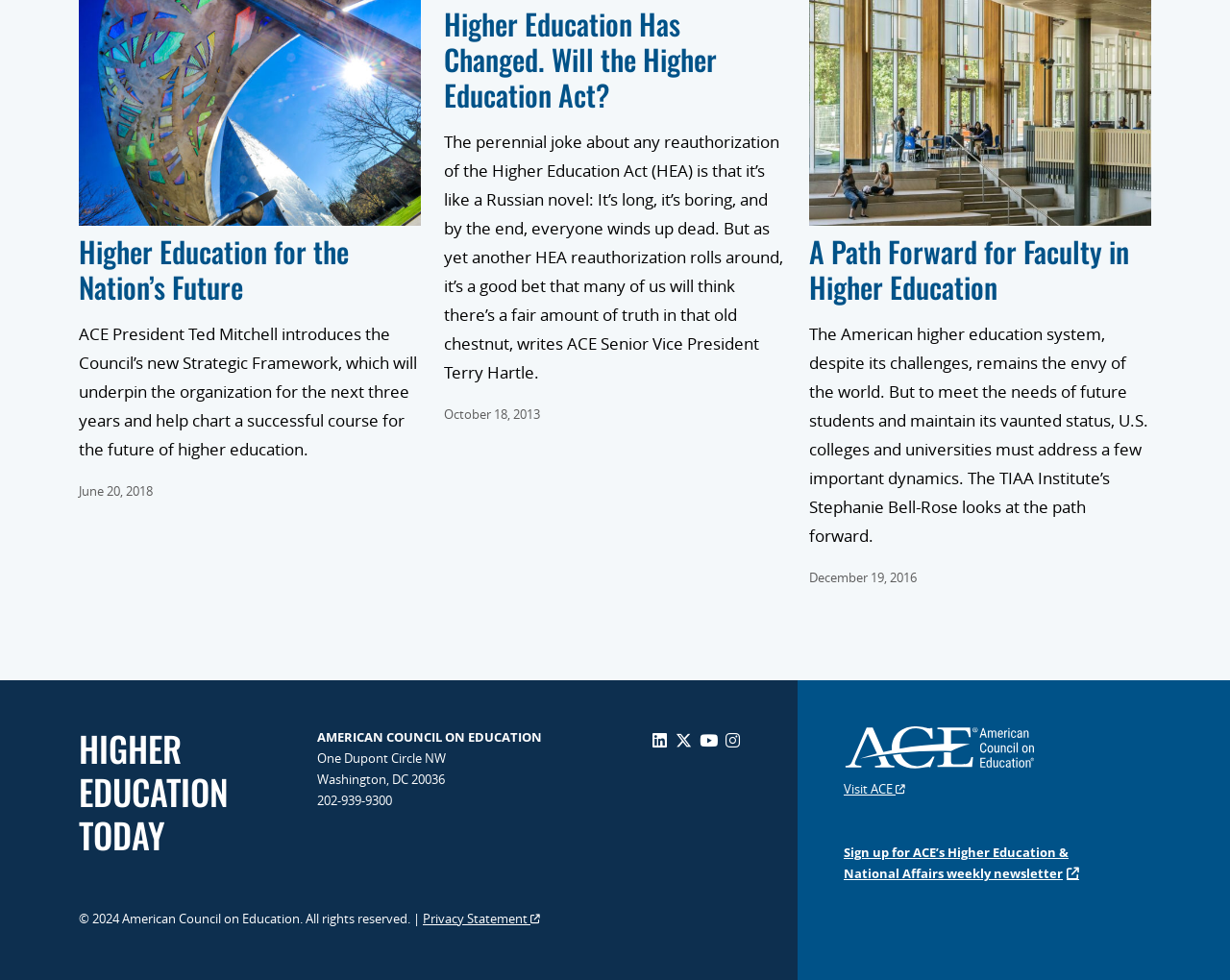Provide a single word or phrase answer to the question: 
How many articles are on this webpage?

3